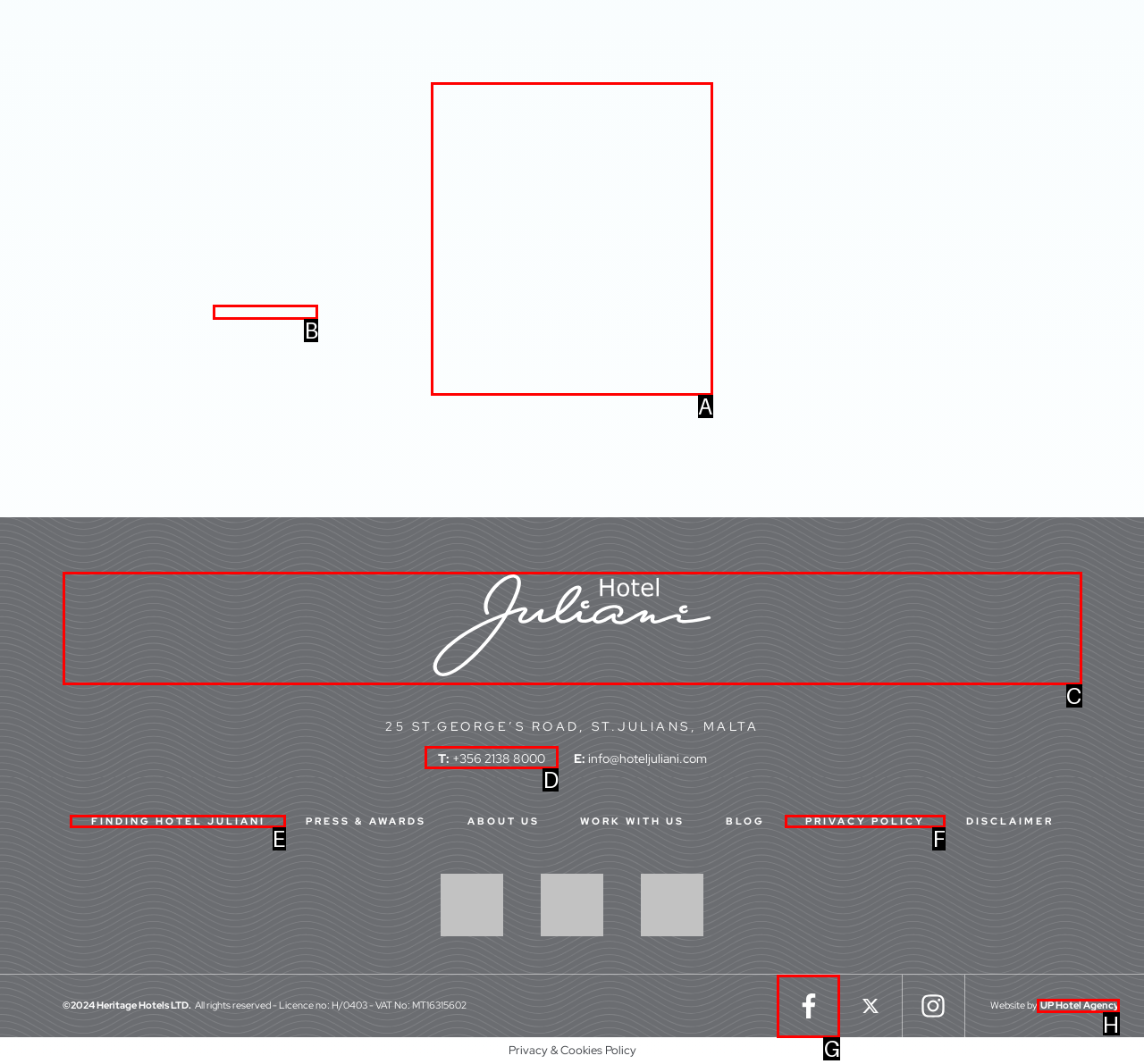Given the instruction: Apply for a Loan From Palm Credit, which HTML element should you click on?
Answer with the letter that corresponds to the correct option from the choices available.

None